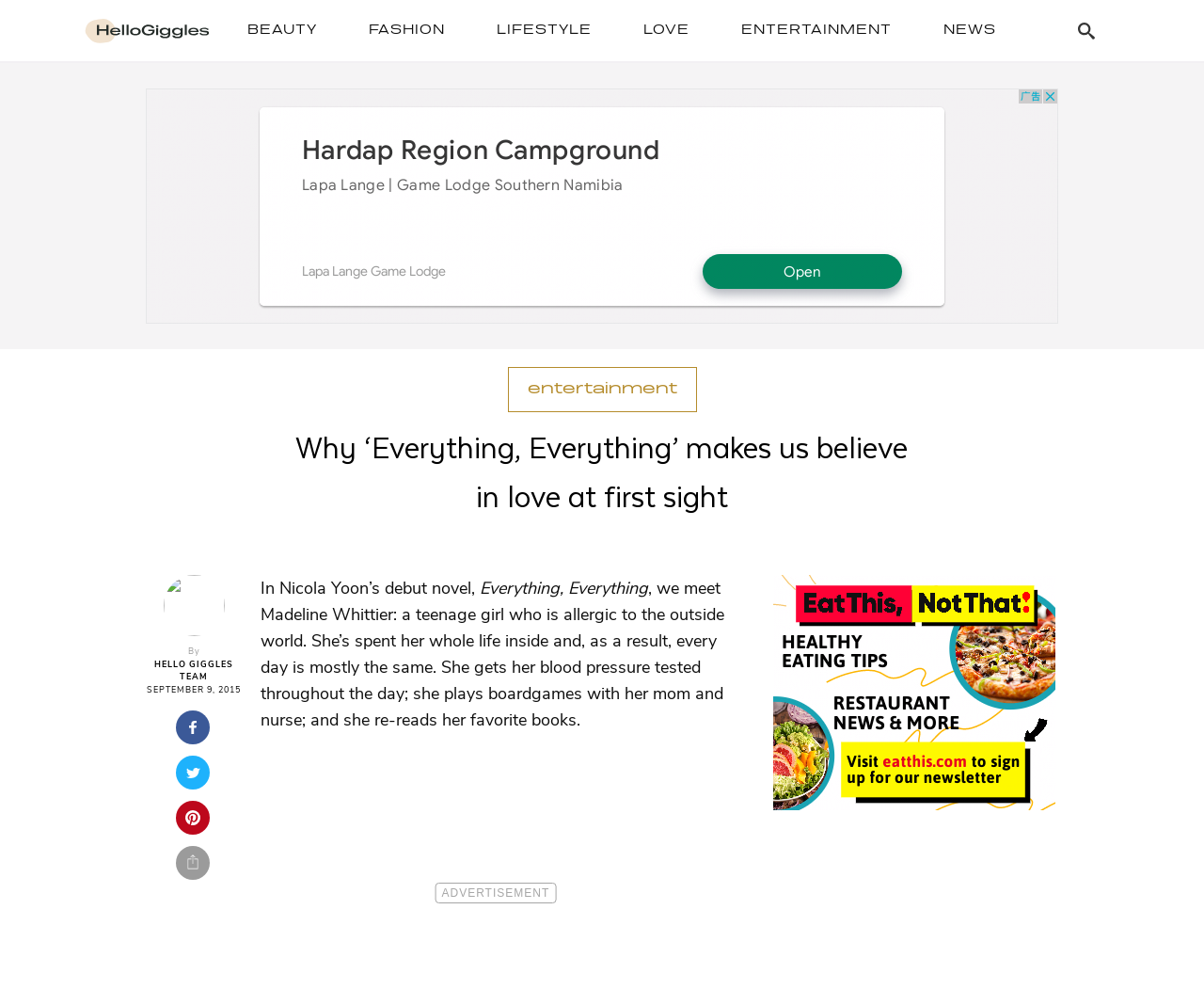Please specify the bounding box coordinates of the element that should be clicked to execute the given instruction: 'Search for something'. Ensure the coordinates are four float numbers between 0 and 1, expressed as [left, top, right, bottom].

[0.883, 0.007, 0.922, 0.053]